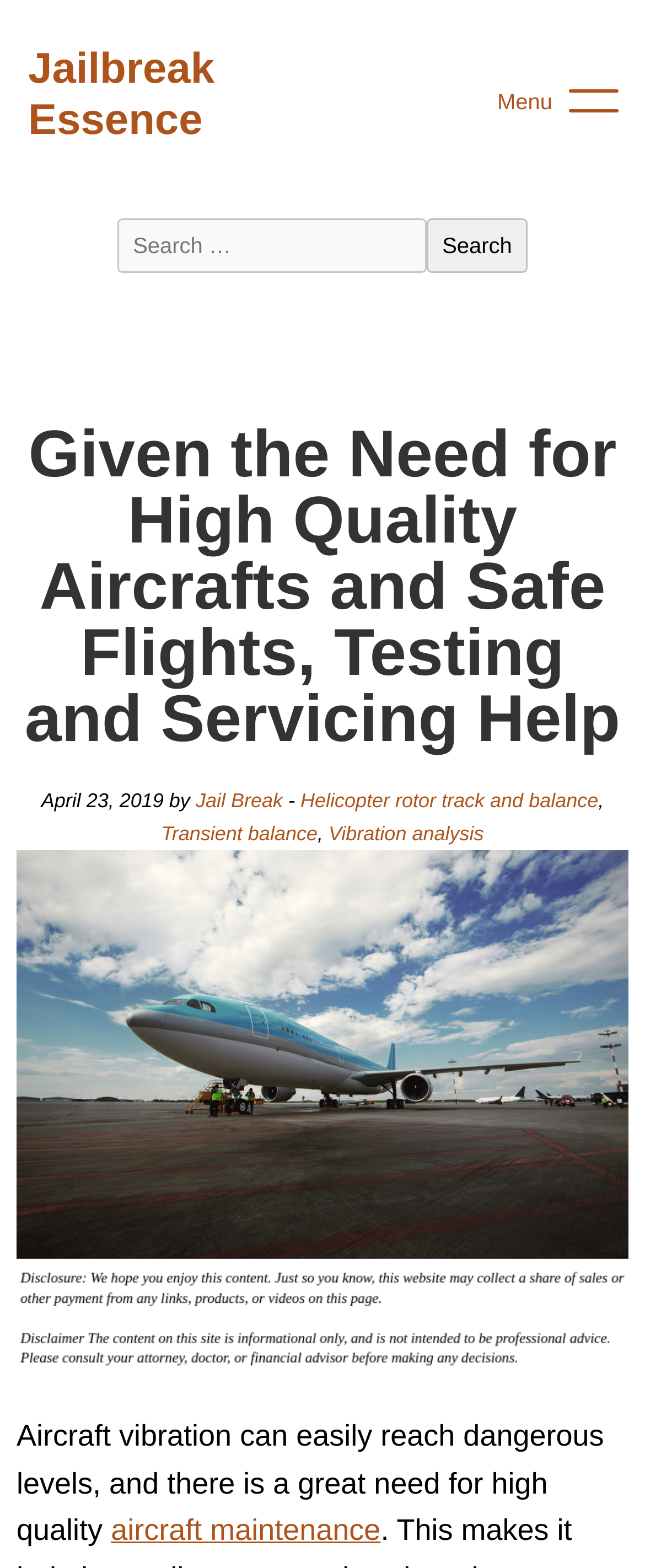Identify the bounding box coordinates of the region I need to click to complete this instruction: "Click the 'Search' button".

[0.662, 0.14, 0.817, 0.174]